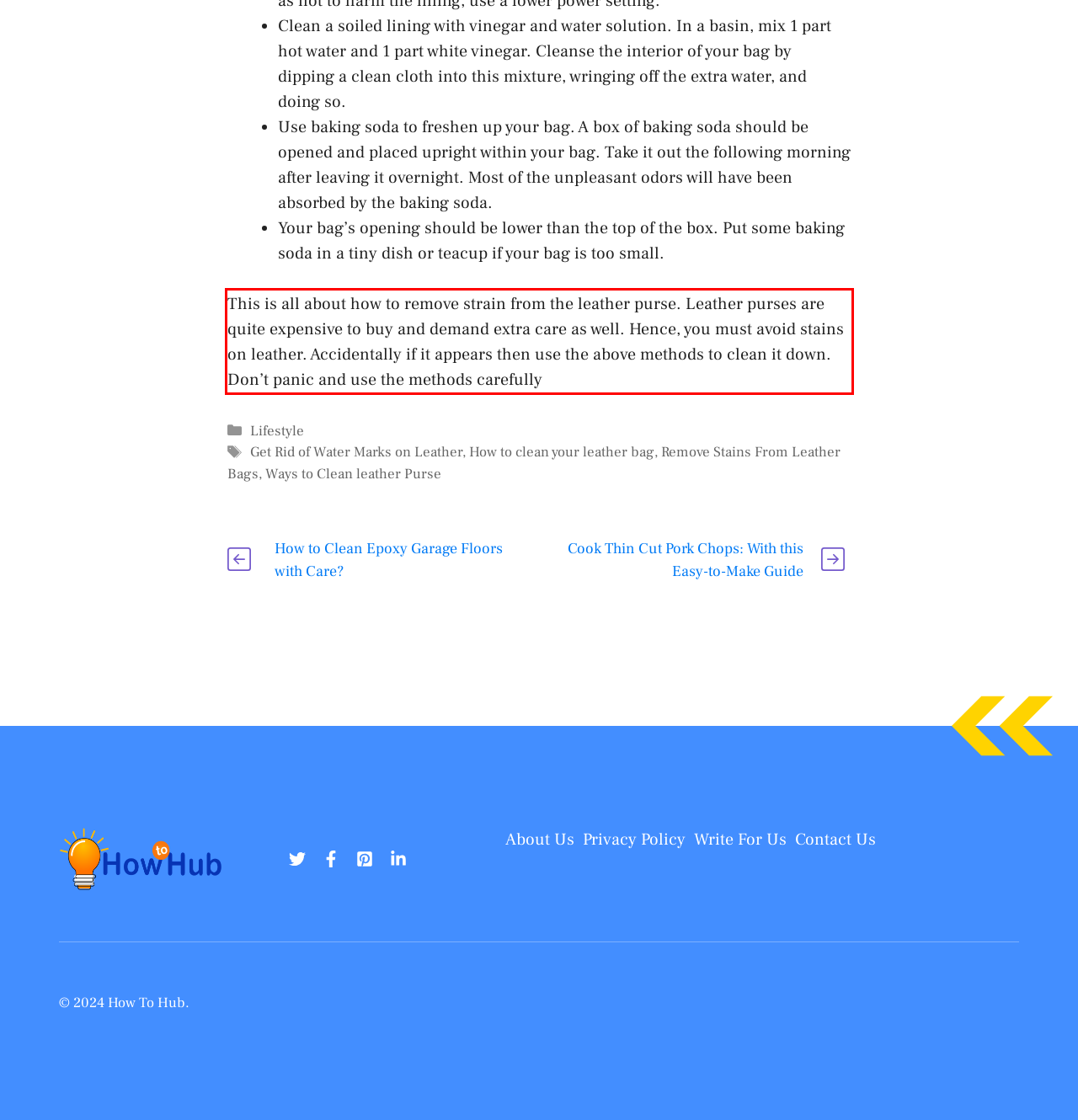You are provided with a screenshot of a webpage that includes a red bounding box. Extract and generate the text content found within the red bounding box.

This is all about how to remove strain from the leather purse. Leather purses are quite expensive to buy and demand extra care as well. Hence, you must avoid stains on leather. Accidentally if it appears then use the above methods to clean it down. Don’t panic and use the methods carefully